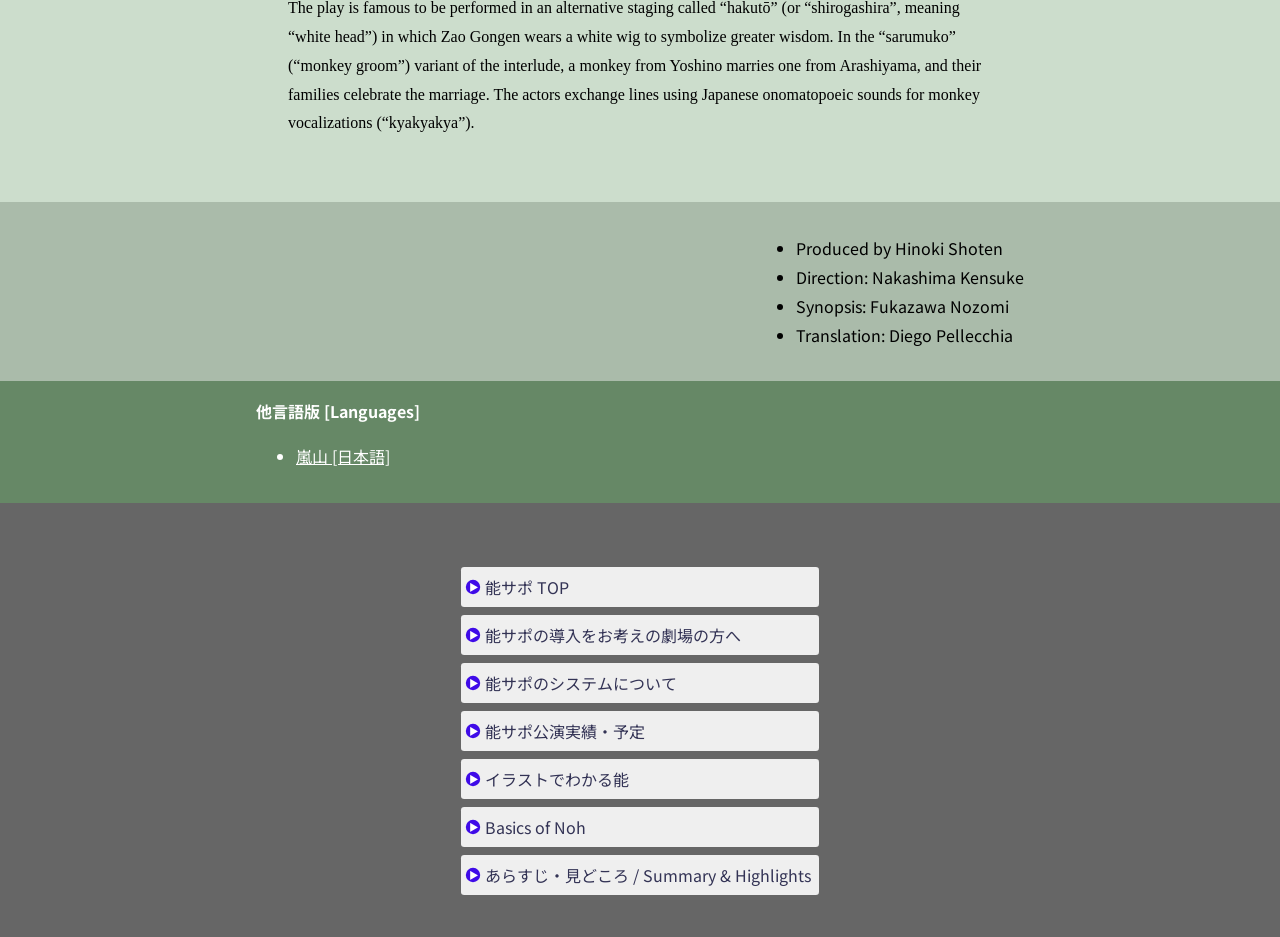Reply to the question with a single word or phrase:
What is the language of the original version?

Japanese